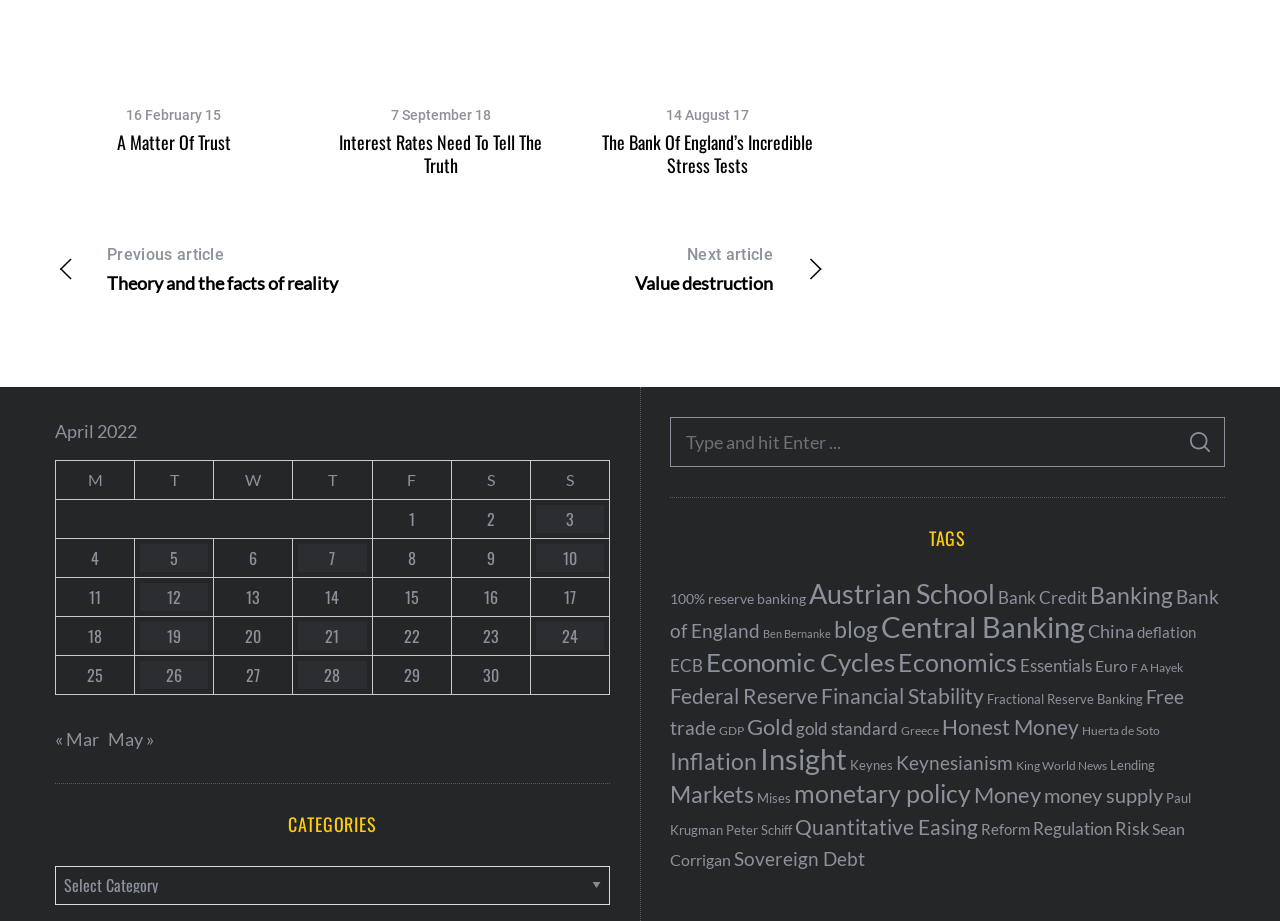How many navigation links are there?
Refer to the image and give a detailed answer to the question.

I examined the navigation section and found two links, one labeled '« Mar' and the other labeled 'May »'.